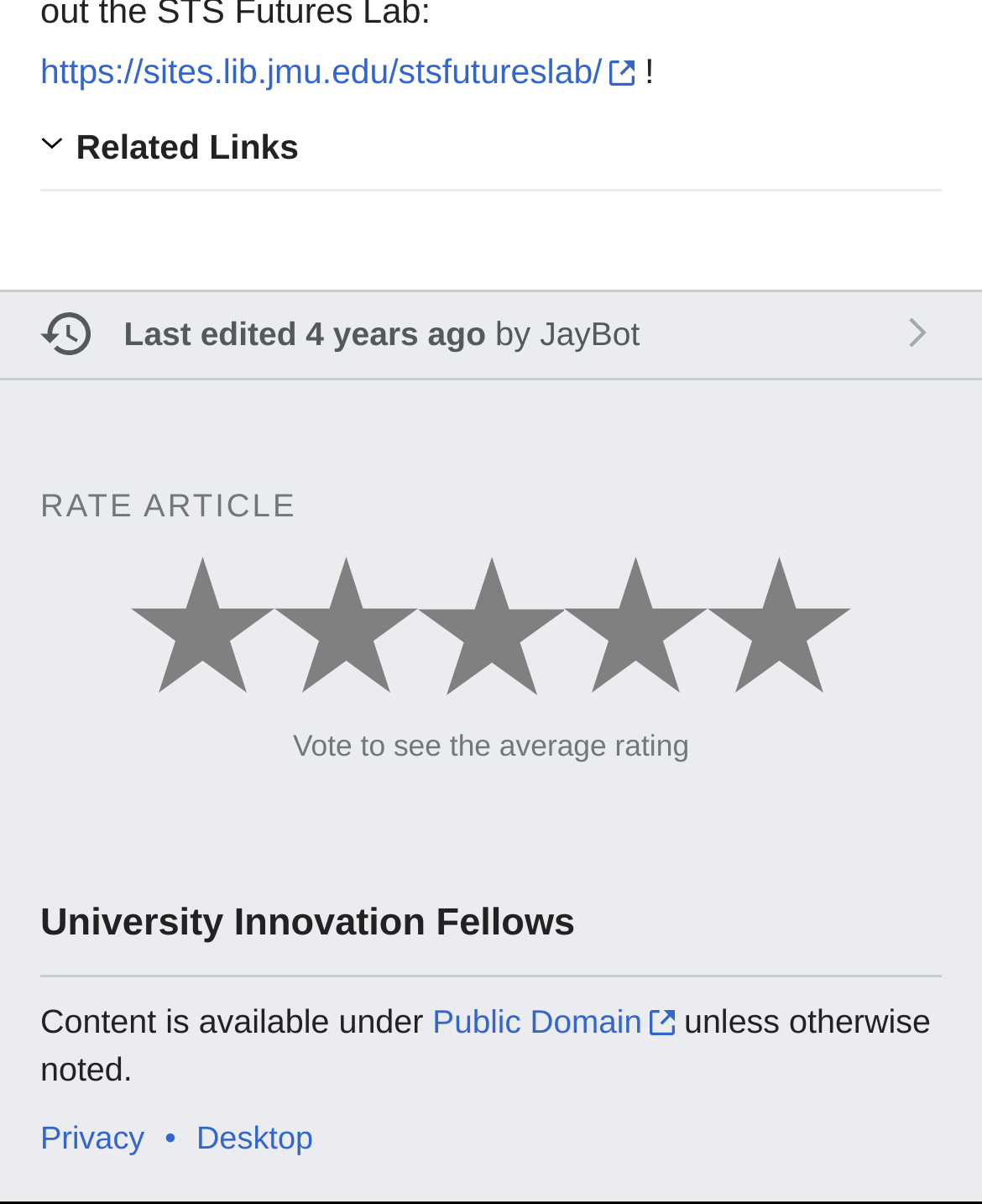Use a single word or phrase to answer this question: 
What are the two options for the website layout?

Desktop